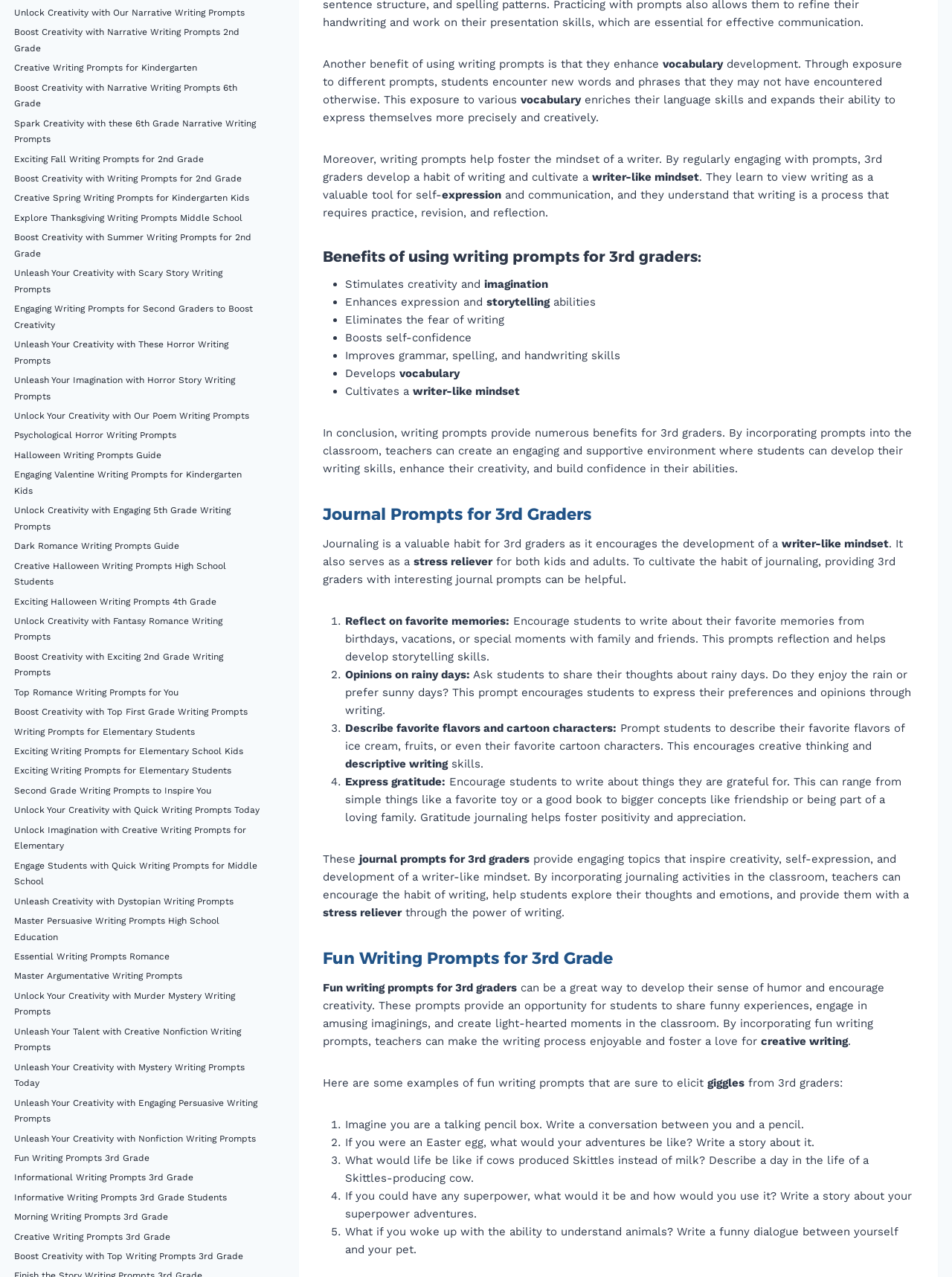Find the bounding box coordinates of the UI element according to this description: "Halloween Writing Prompts Guide".

[0.015, 0.352, 0.17, 0.36]